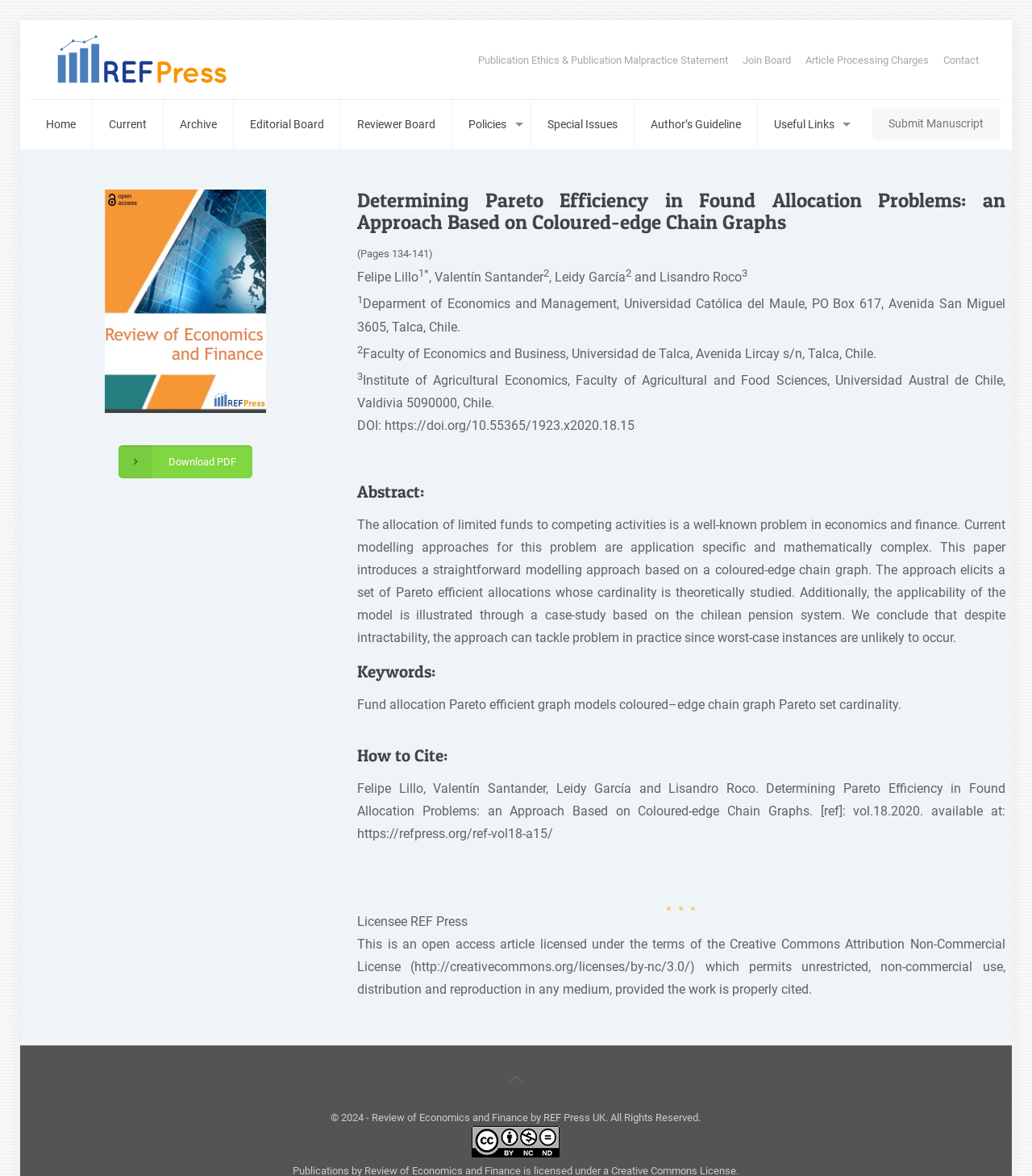Please identify the bounding box coordinates of the region to click in order to complete the given instruction: "Contact the editorial board". The coordinates should be four float numbers between 0 and 1, i.e., [left, top, right, bottom].

[0.914, 0.047, 0.948, 0.056]